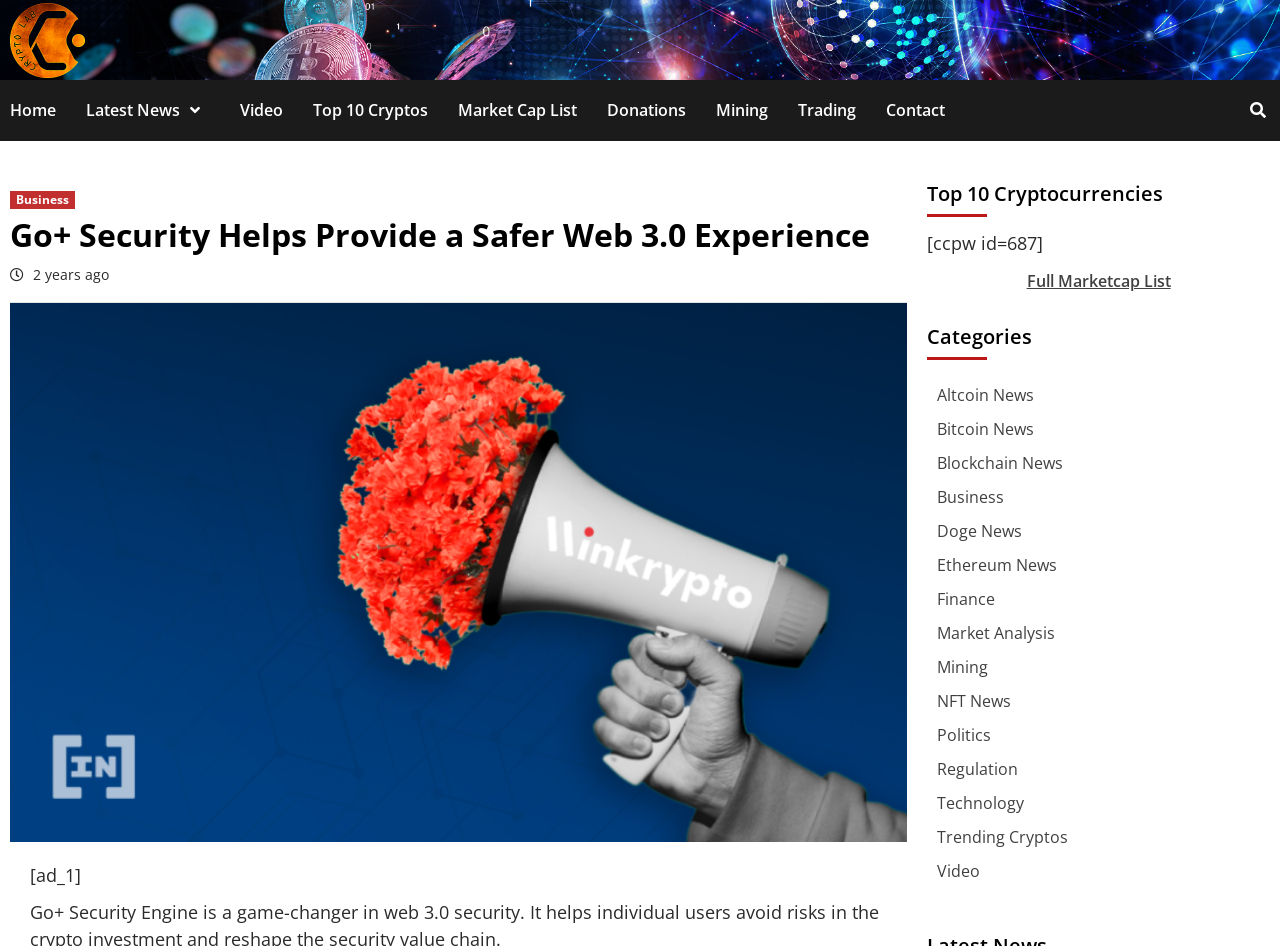Extract the main title from the webpage and generate its text.

Go+ Security Helps Provide a Safer Web 3.0 Experience